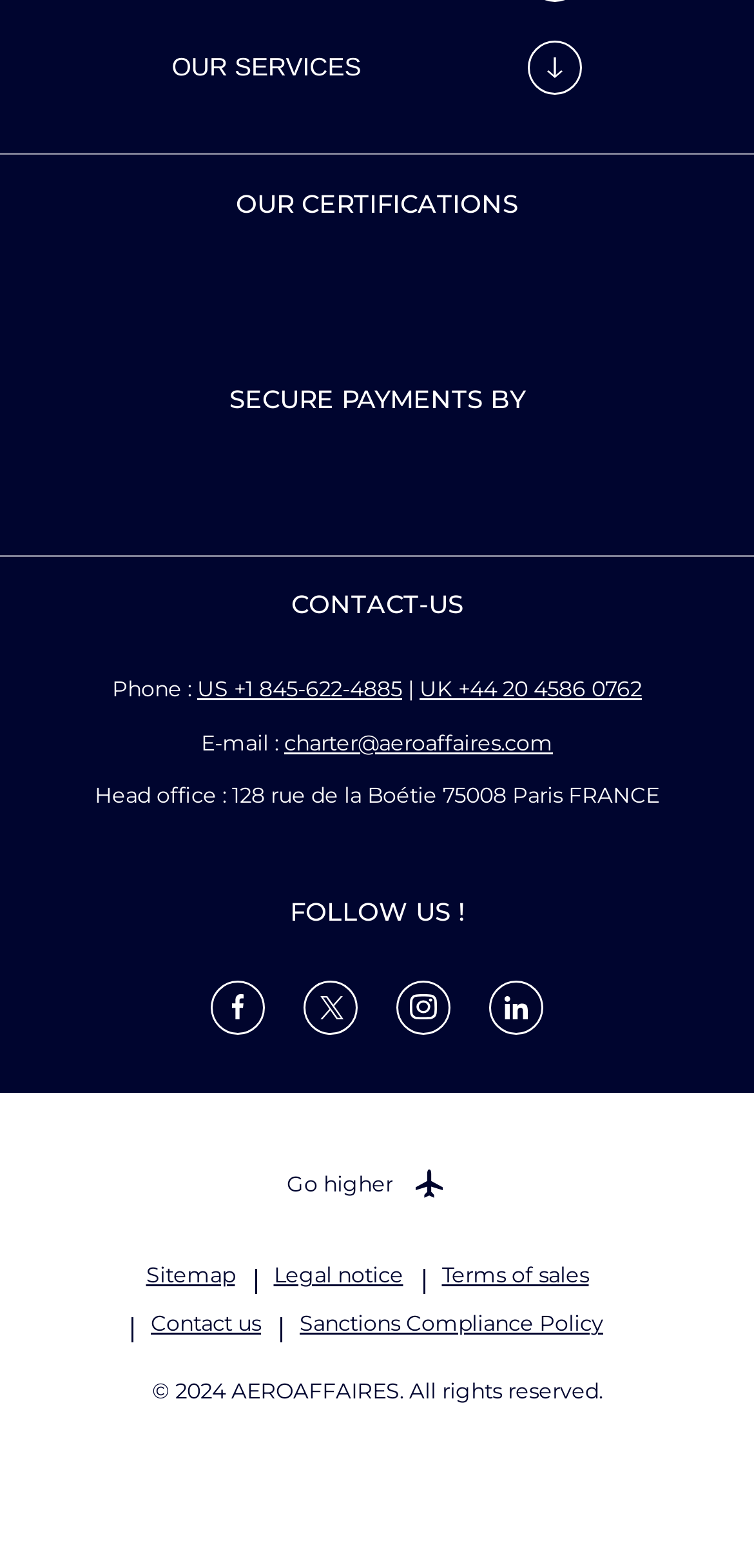Identify the bounding box for the UI element specified in this description: "Sanctions Compliance Policy". The coordinates must be four float numbers between 0 and 1, formatted as [left, top, right, bottom].

[0.397, 0.836, 0.8, 0.853]